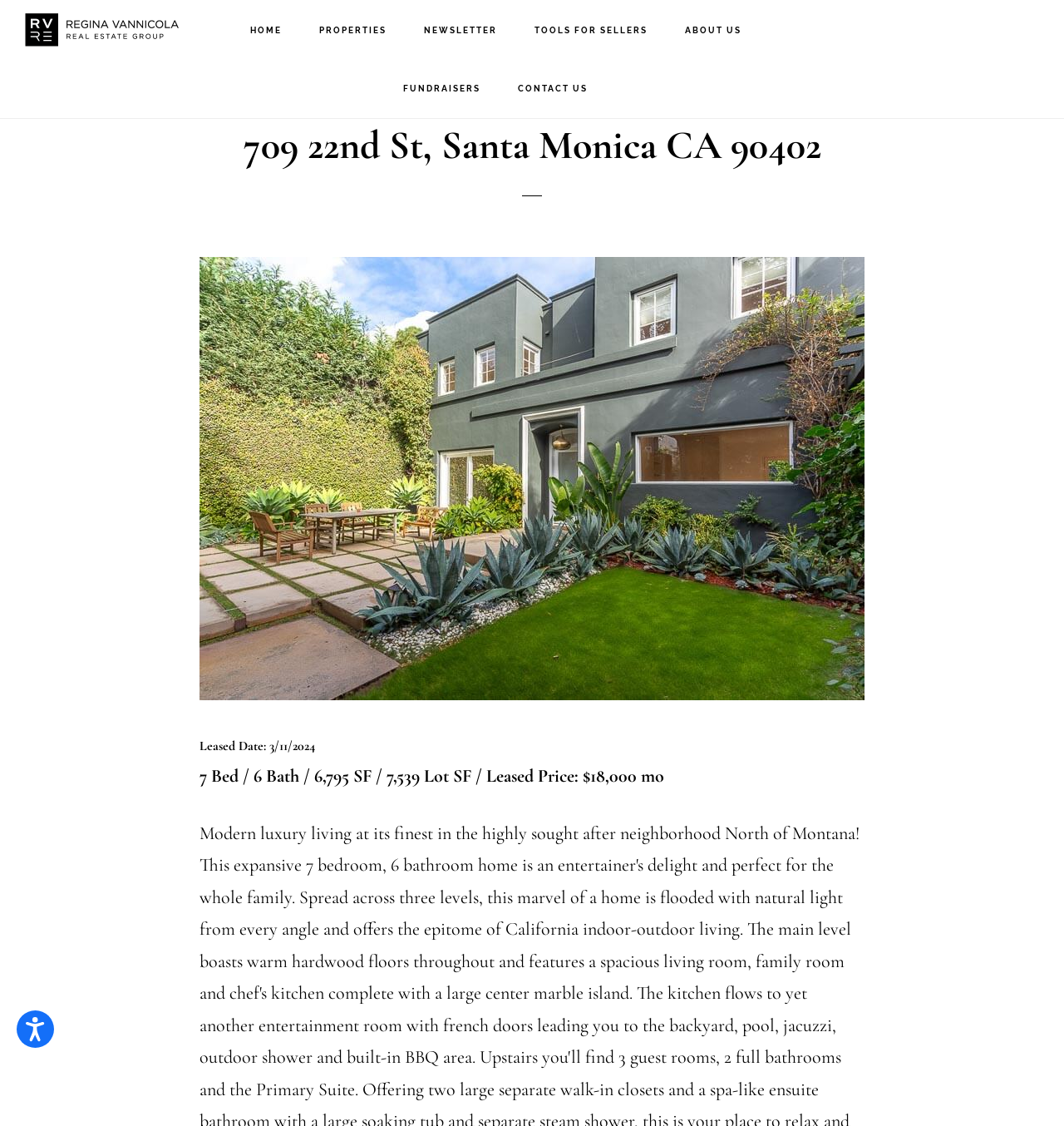Show me the bounding box coordinates of the clickable region to achieve the task as per the instruction: "View previous property".

[0.188, 0.405, 0.266, 0.445]